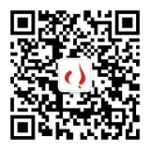What platform is the QR code related to?
Please interpret the details in the image and answer the question thoroughly.

The QR code is placed beneath the 'FOLLOW US ON WECHAT' heading, indicating that it is related to the WeChat platform, likely for users to connect or engage with content or services associated with it.